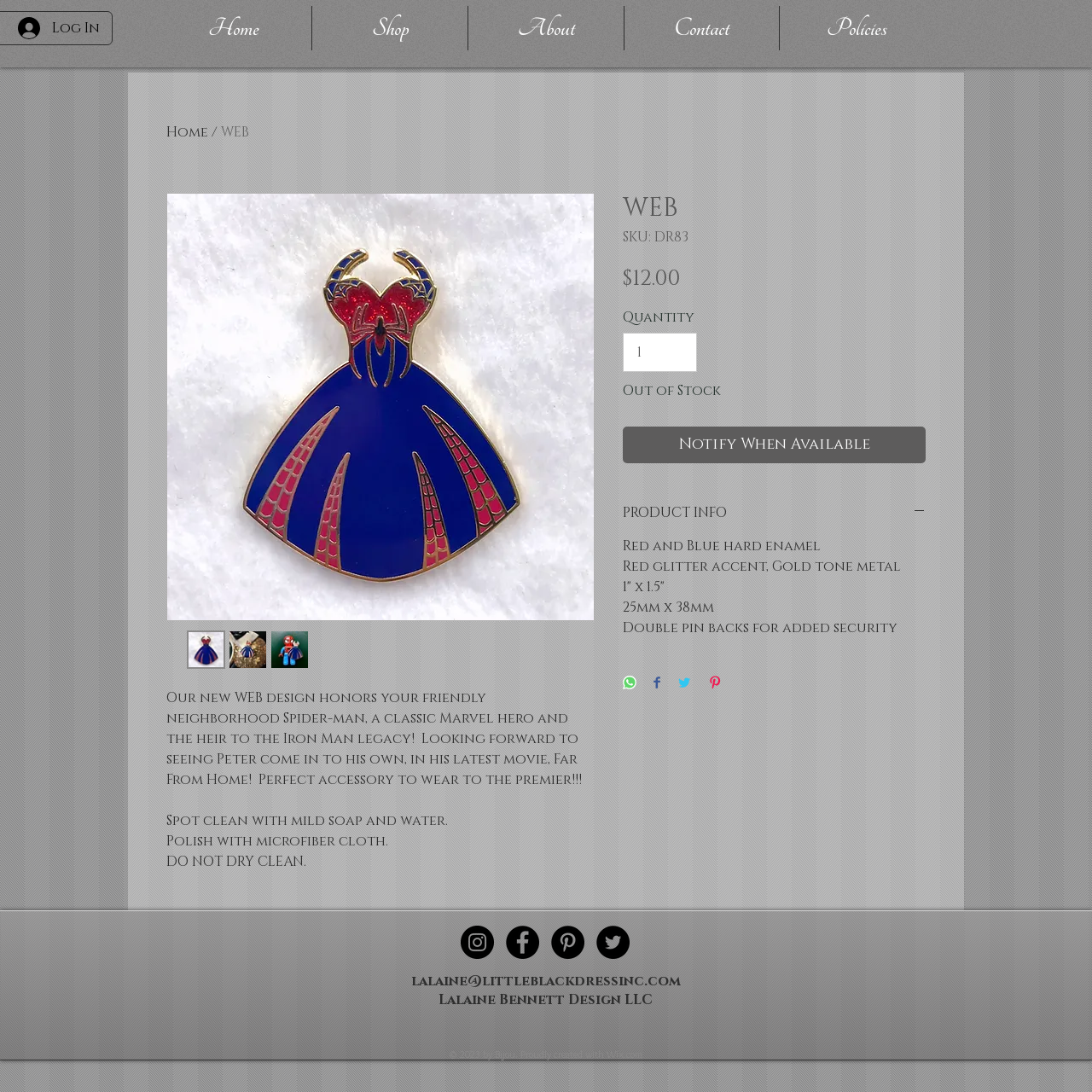Provide a one-word or short-phrase answer to the question:
What is the material of the product?

Red and Blue hard enamel